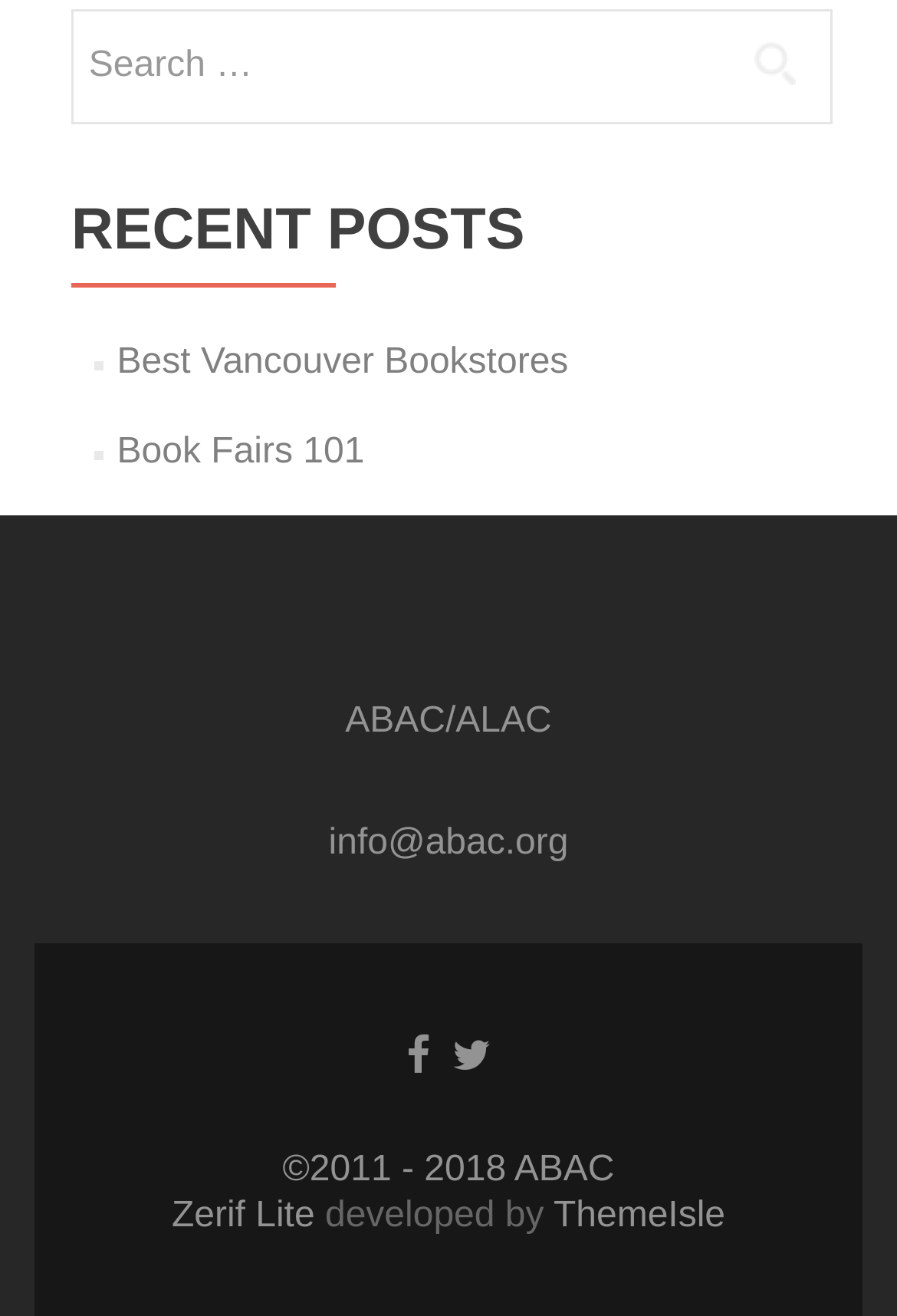Locate the bounding box coordinates of the clickable element to fulfill the following instruction: "Visit ThemeIsle website". Provide the coordinates as four float numbers between 0 and 1 in the format [left, top, right, bottom].

[0.617, 0.909, 0.809, 0.939]